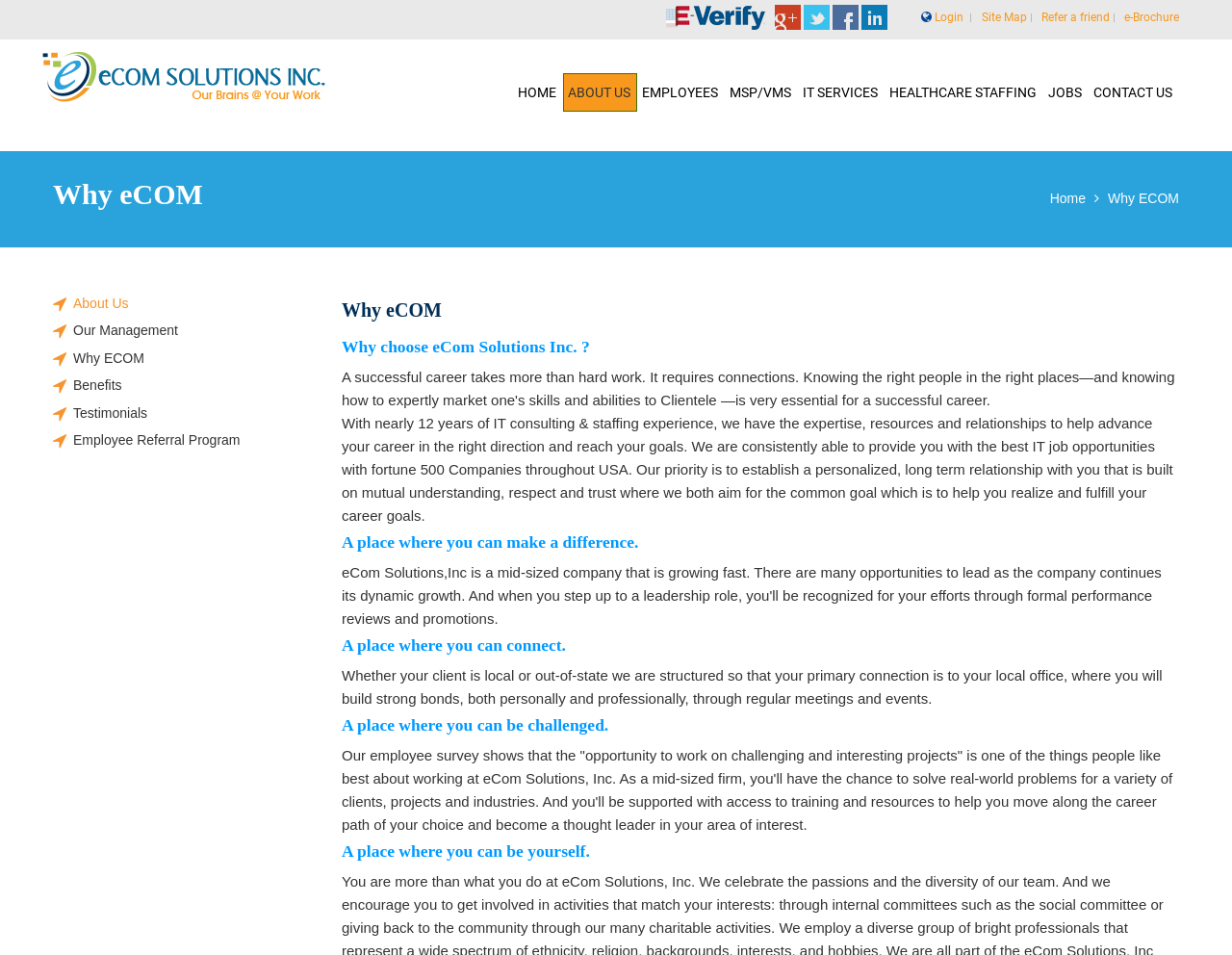What is the text of the first paragraph on the page?
Look at the image and respond to the question as thoroughly as possible.

I looked for the first paragraph of text on the page and found it, which starts with 'With nearly 12 years of IT consulting & staffing experience...'.